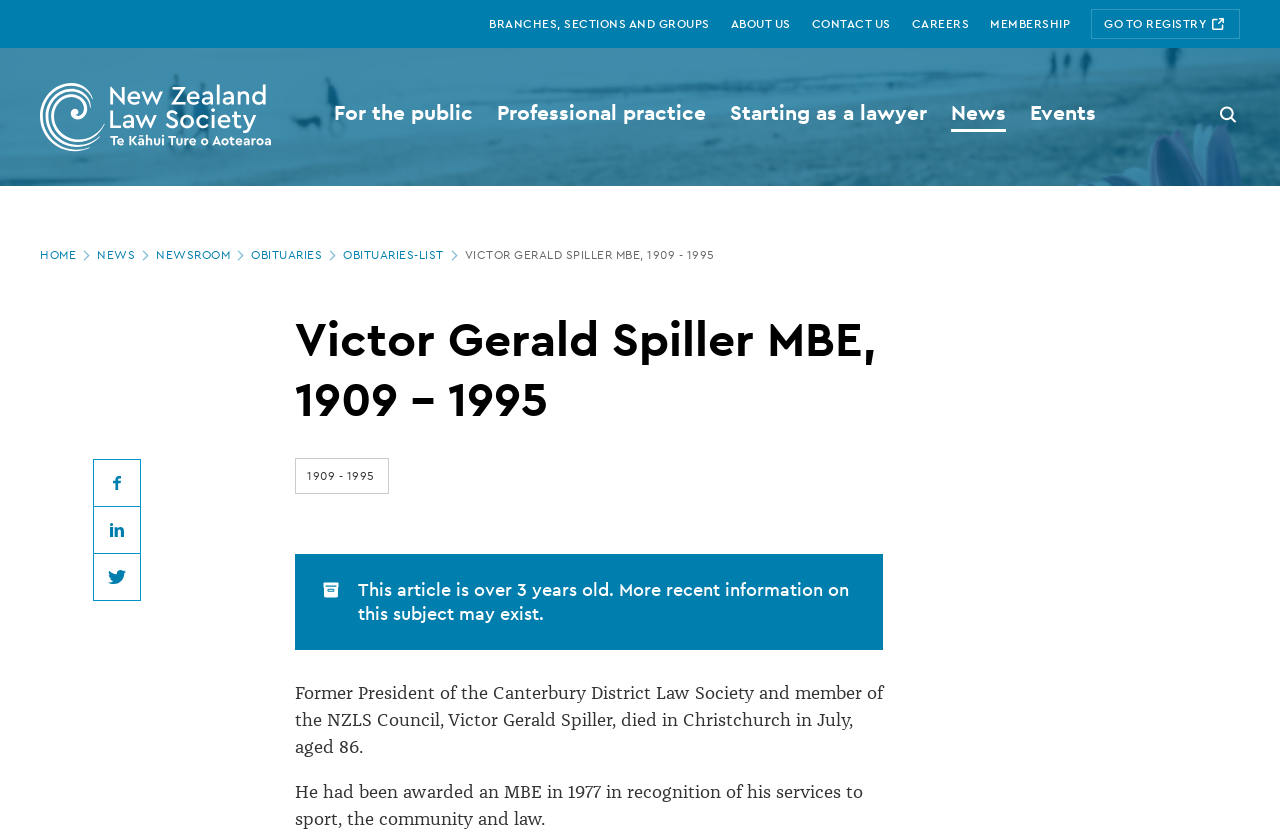Please provide the bounding box coordinate of the region that matches the element description: parent_node: Search button. Coordinates should be in the format (top-left x, top-left y, bottom-right x, bottom-right y) and all values should be between 0 and 1.

[0.031, 0.099, 0.212, 0.183]